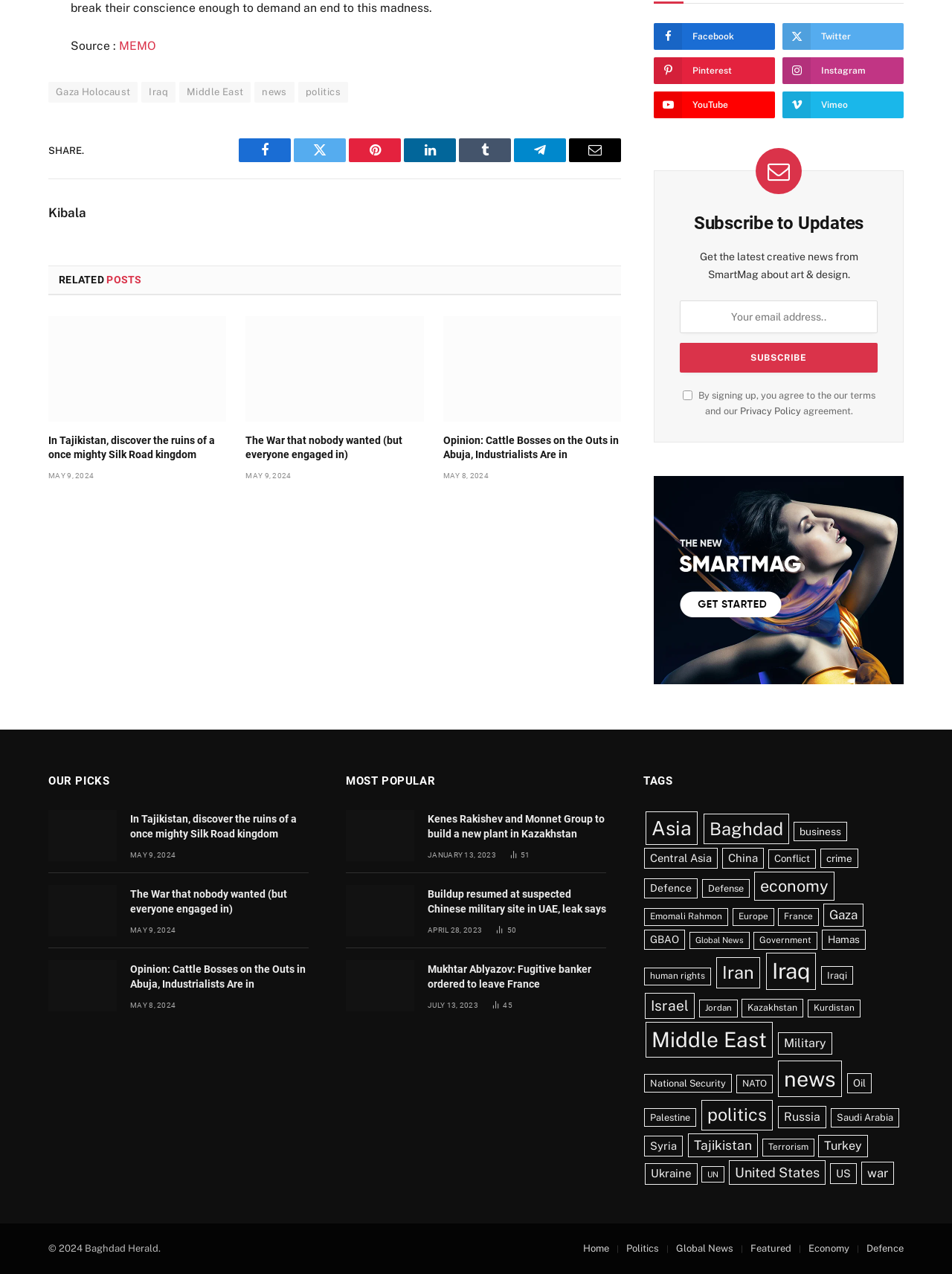Determine the bounding box coordinates of the region to click in order to accomplish the following instruction: "Read the article 'In Tajikistan, discover the ruins of a once mighty Silk Road kingdom'". Provide the coordinates as four float numbers between 0 and 1, specifically [left, top, right, bottom].

[0.051, 0.248, 0.238, 0.331]